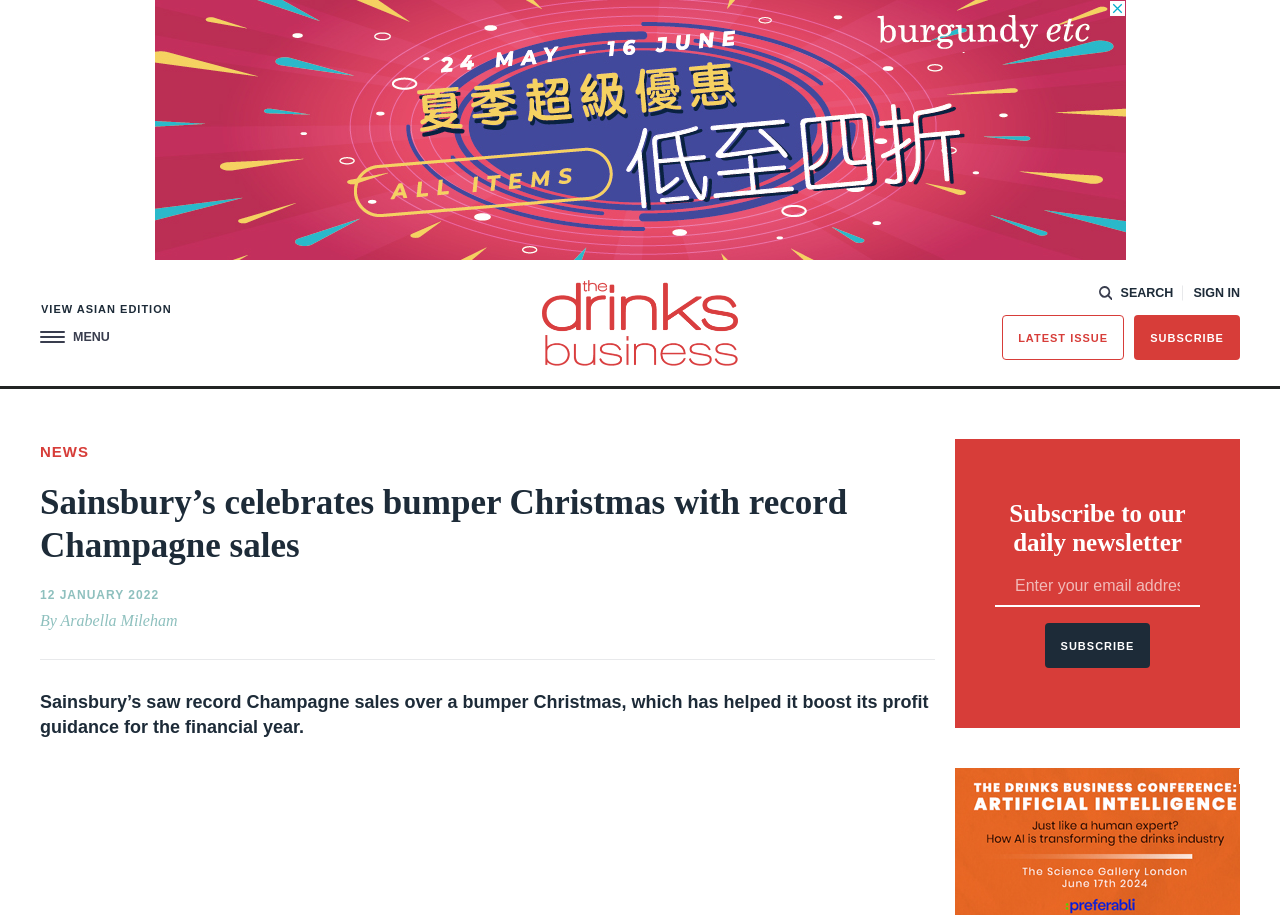Please examine the image and answer the question with a detailed explanation:
What is the name of the publication?

The name of the publication can be found in the heading element with the text 'The Drinks Business', which is located at the top of the webpage.